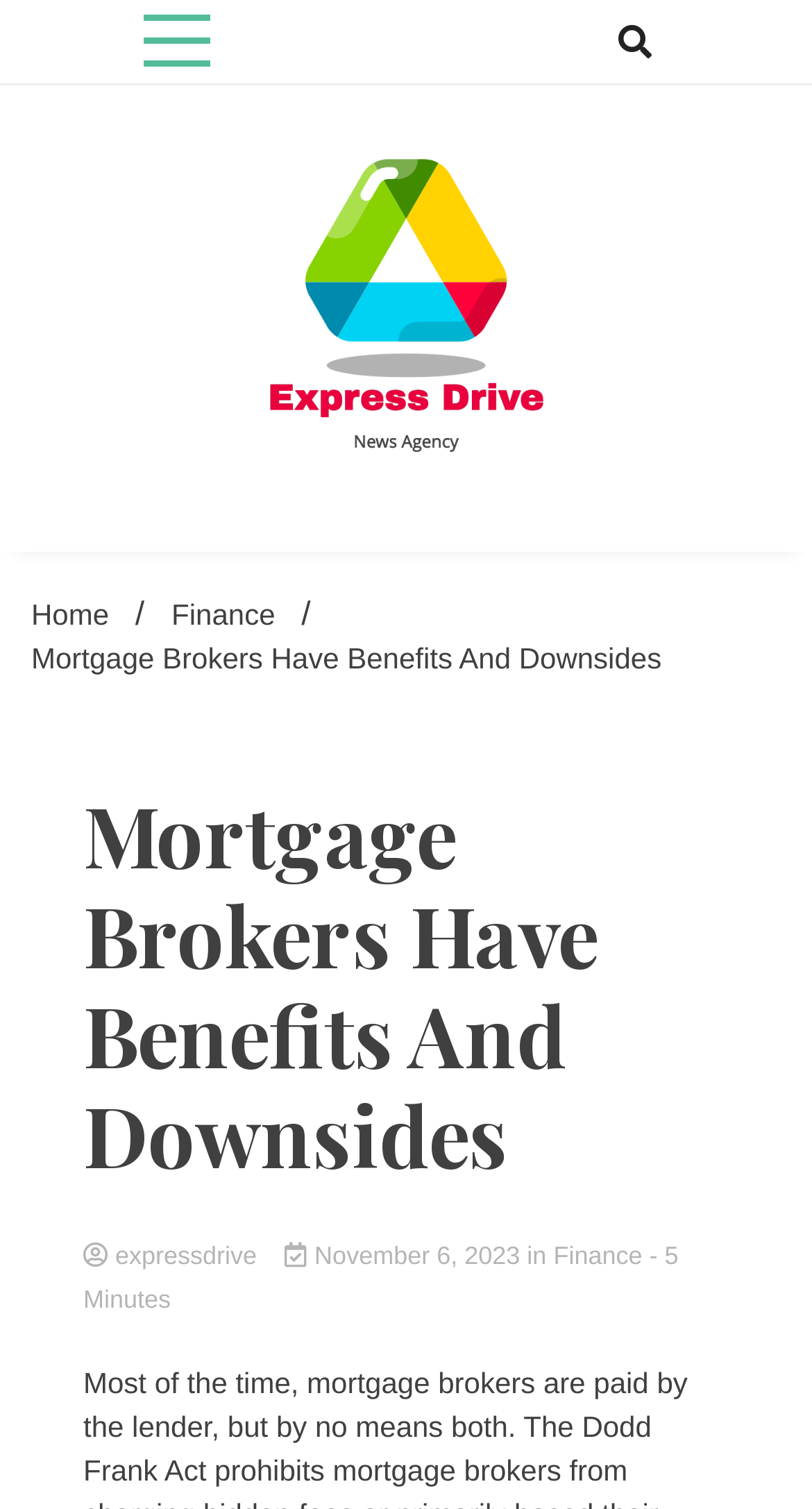How many buttons are at the top of the webpage?
Please give a detailed and thorough answer to the question, covering all relevant points.

There are two buttons at the top of the webpage: one with a font awesome icon '' located at [0.762, 0.016, 0.803, 0.039], and another button located at [0.167, 0.0, 0.269, 0.055].